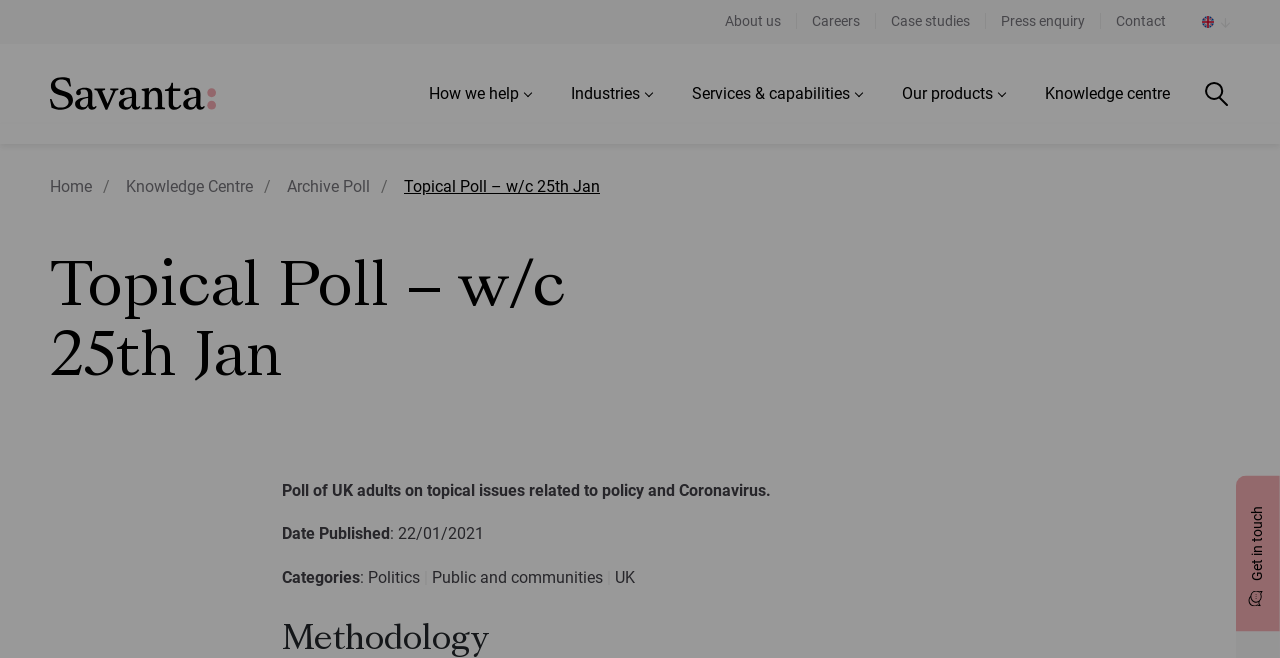Give a one-word or short-phrase answer to the following question: 
What is the topic of the poll?

Topical issues related to policy and Coronavirus